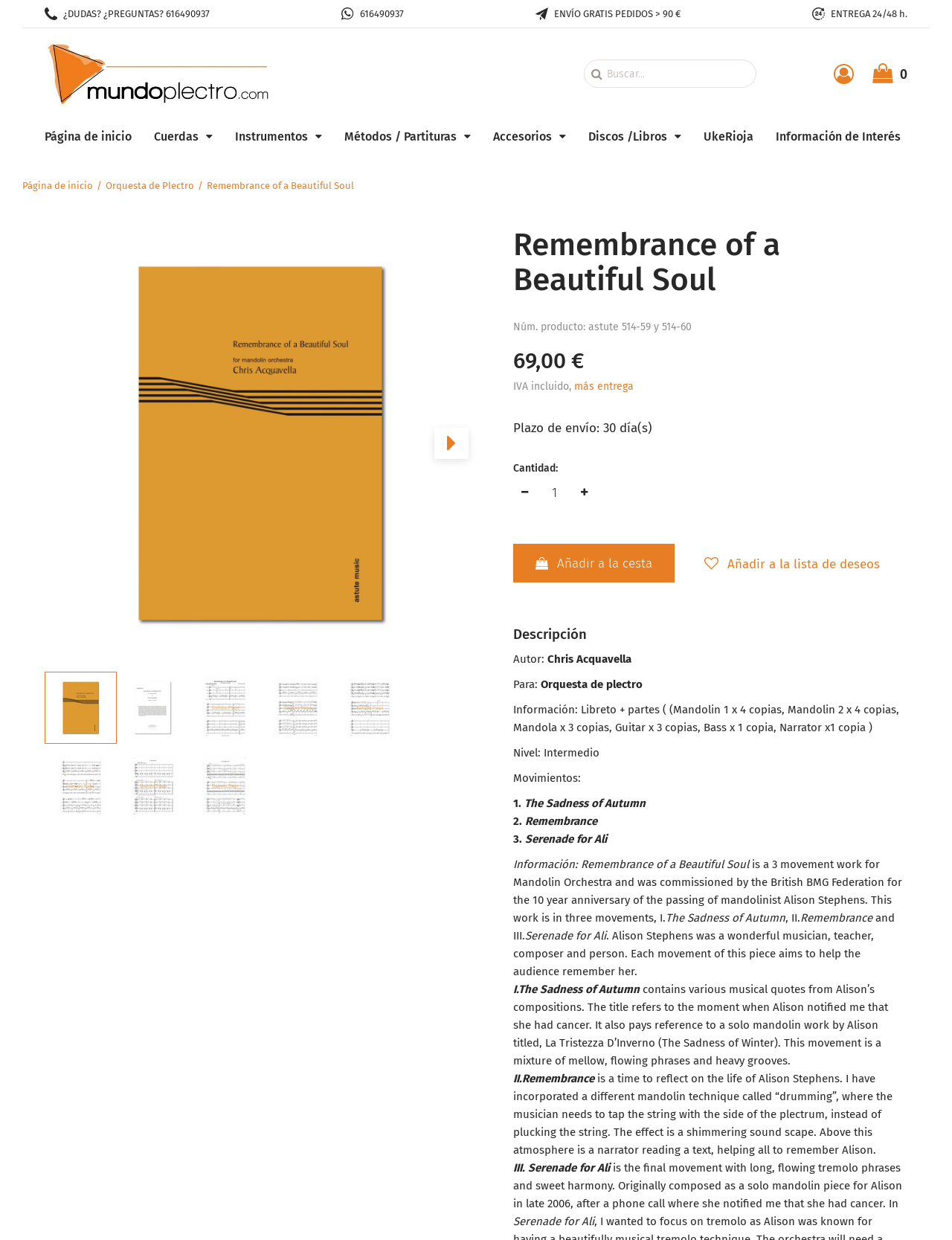Please identify the bounding box coordinates of the element I need to click to follow this instruction: "Search for products".

[0.613, 0.048, 0.795, 0.071]